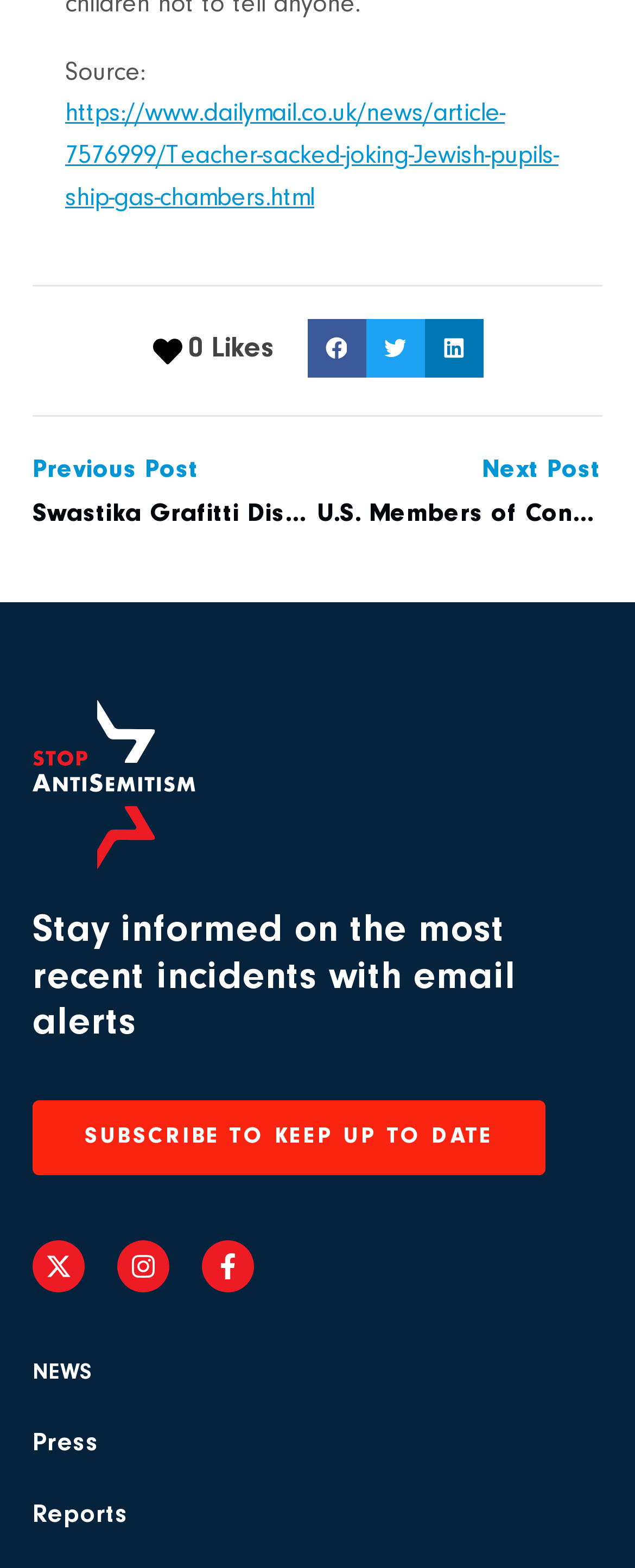From the given element description: "0 Likes", find the bounding box for the UI element. Provide the coordinates as four float numbers between 0 and 1, in the order [left, top, right, bottom].

[0.24, 0.21, 0.432, 0.238]